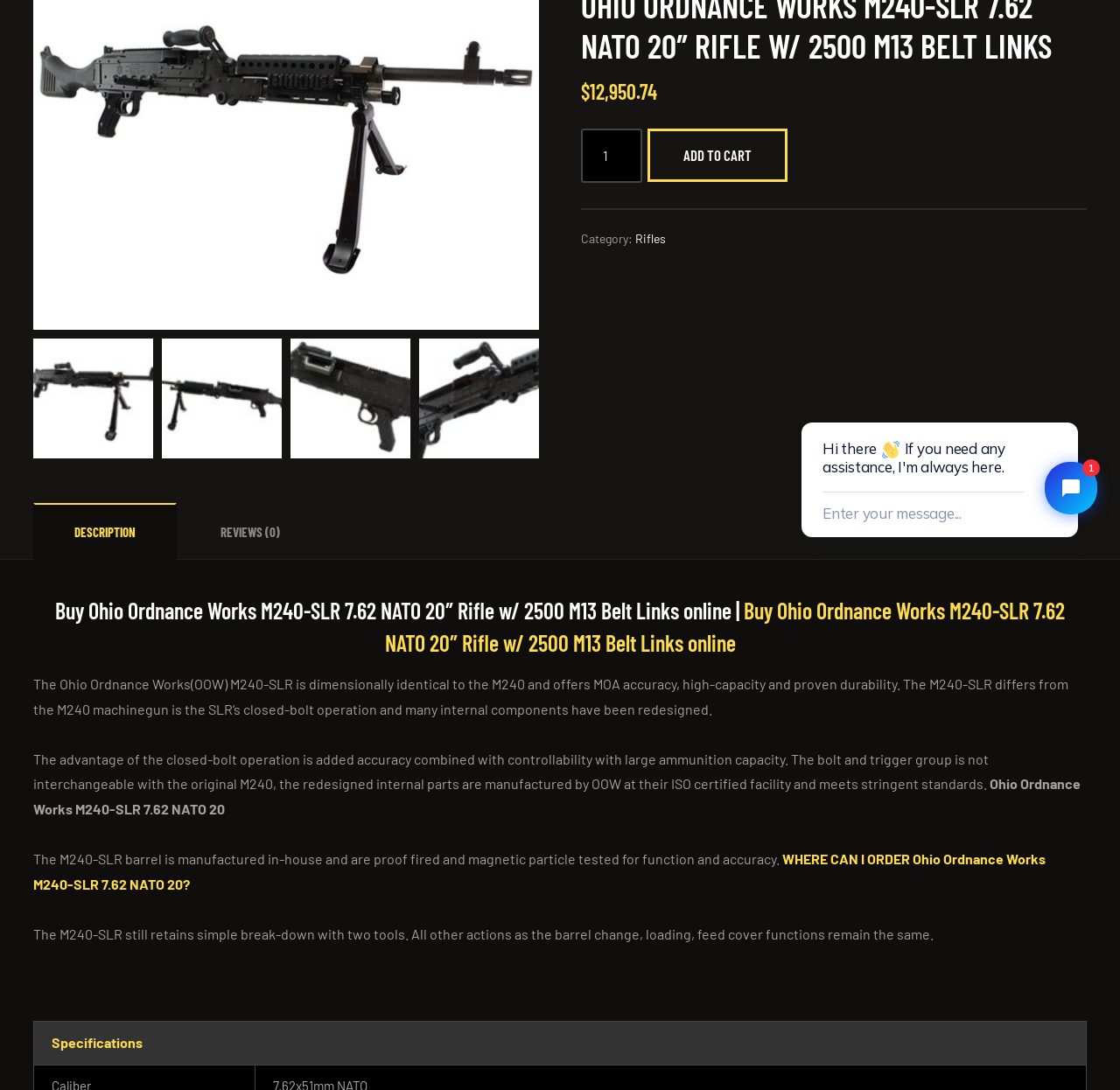Using the element description: "Rifles", determine the bounding box coordinates. The coordinates should be in the format [left, top, right, bottom], with values between 0 and 1.

[0.567, 0.212, 0.595, 0.225]